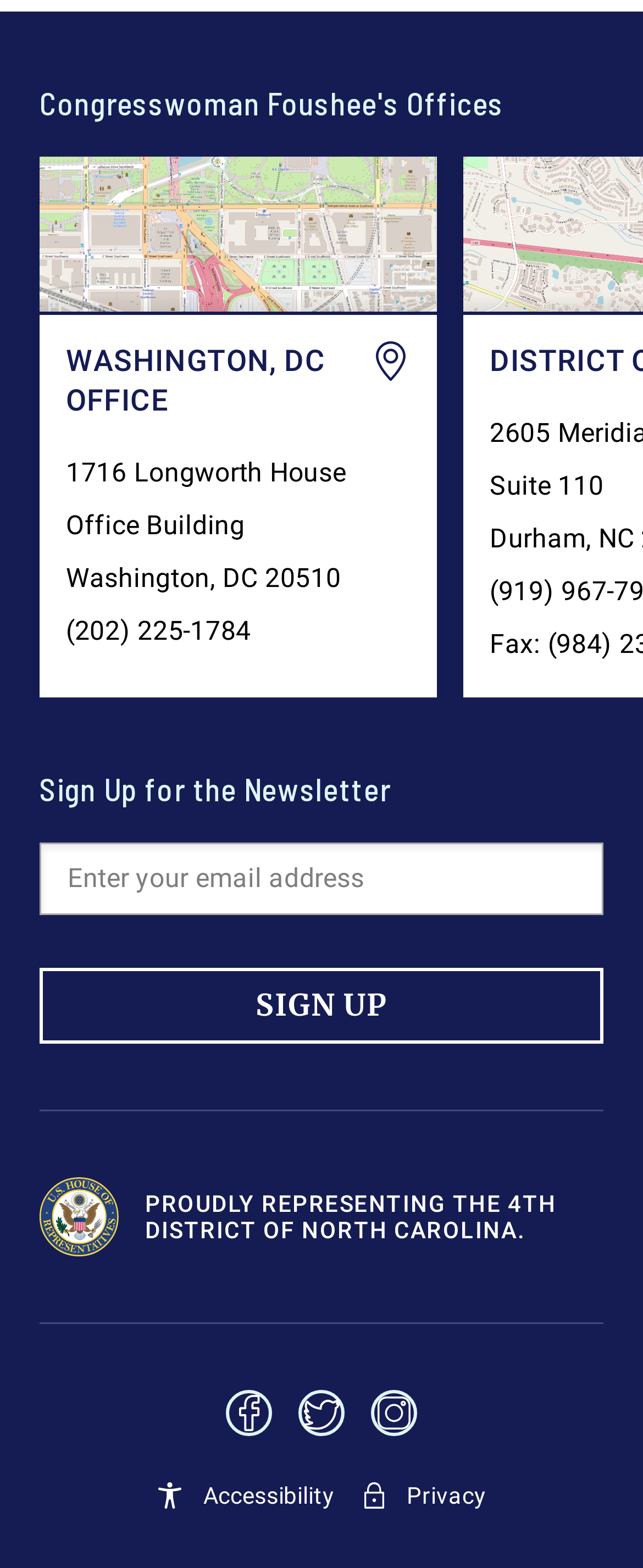Pinpoint the bounding box coordinates of the clickable area necessary to execute the following instruction: "Enter email address". The coordinates should be given as four float numbers between 0 and 1, namely [left, top, right, bottom].

[0.105, 0.544, 0.895, 0.577]